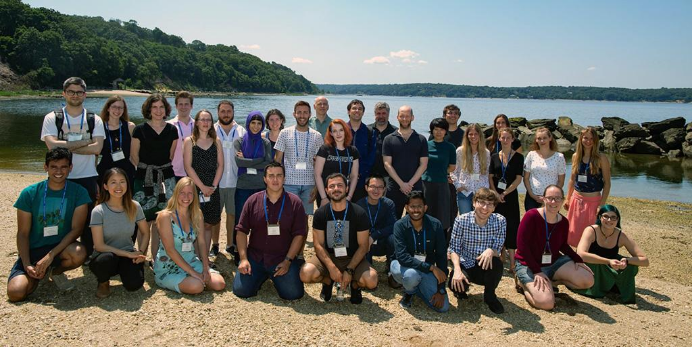Generate an in-depth description of the image.

In this vibrant group photograph taken near a serene lake, Jonnathan Singh Alvarado and fellow participants come together to commemorate their experience at the Cold Spring Harbor Laboratories course on advanced neural data analyses. The participants, a diverse mix of scholars and graduate students, stand on a sandy shore with lush greenery and rocky formations visible in the background. The sunny day and clear blue sky enhance the cheerful atmosphere, reflecting the camaraderie and shared learning journey they embarked on. Each individual wears a name badge, symbolizing their engagement and participation in this enriching academic program, which focuses on cutting-edge computational and analytical methods in neuroscience. Their smiles signify not just a memorable moment but also the valuable connections forged during this intensive two-week course.